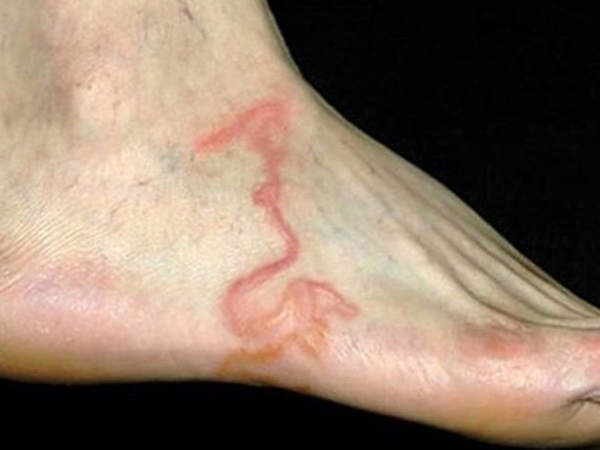Describe the scene depicted in the image with great detail.

The image depicts a foot with a distinctive reddish, serpentine mark on the skin, resembling the path of a worm or similar organism. This manifestation could be indicative of an infection, specifically associated with parasitic activities such as those caused by pinworms, which are known to infect humans by residing in the gastrointestinal tract. Pinworm infection often presents with various symptoms, including itching around the anal area, as adult worms may lay their eggs on the skin surrounding the anus, leading to irritation. The image offers a visual representation of the potential dermatological effects of such a parasitic infection, highlighting the necessity for proper diagnosis and treatment.